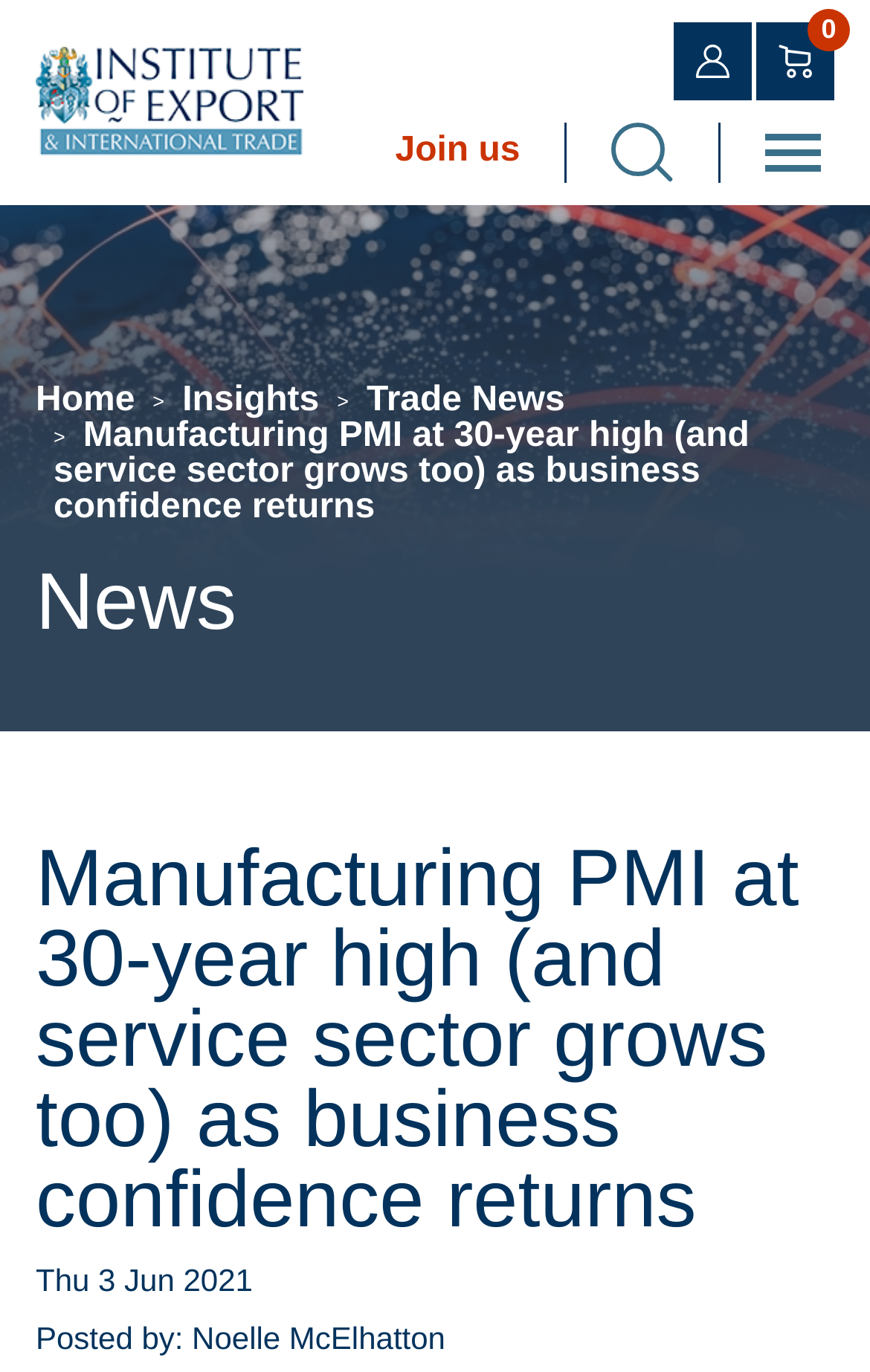Please locate the bounding box coordinates of the element that needs to be clicked to achieve the following instruction: "View News". The coordinates should be four float numbers between 0 and 1, i.e., [left, top, right, bottom].

[0.041, 0.411, 0.959, 0.469]